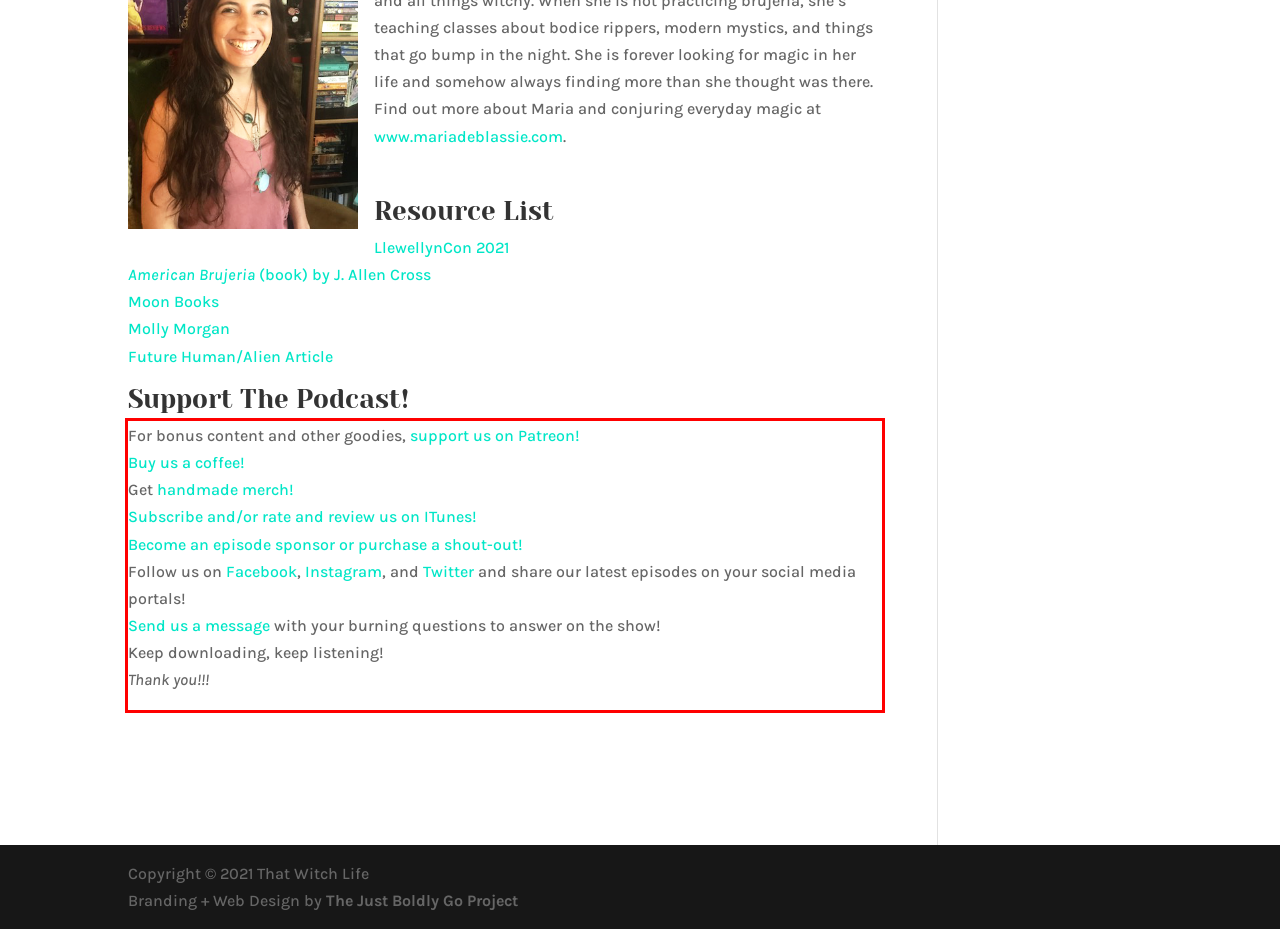Using the provided screenshot of a webpage, recognize and generate the text found within the red rectangle bounding box.

For bonus content and other goodies, support us on Patreon! Buy us a coffee! Get handmade merch! Subscribe and/or rate and review us on ITunes! Become an episode sponsor or purchase a shout-out! Follow us on Facebook, Instagram, and Twitter and share our latest episodes on your social media portals! Send us a message with your burning questions to answer on the show! Keep downloading, keep listening! Thank you!!!